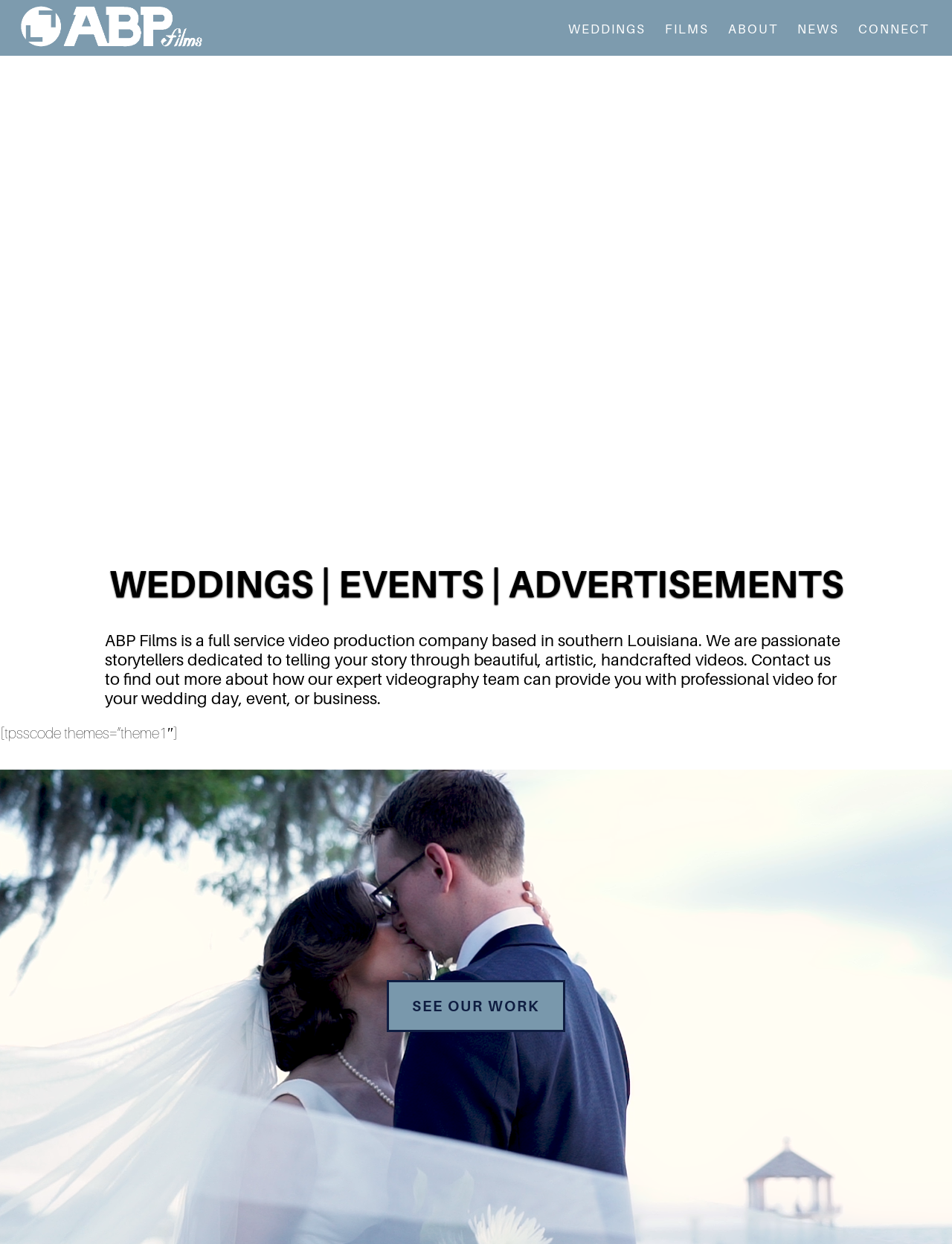Refer to the image and offer a detailed explanation in response to the question: What is the call-to-action on the webpage?

The StaticText element 'Contact us to find out more about how our expert videography team can provide you with professional video for your wedding day, event, or business.' suggests that the call-to-action on the webpage is to contact ABP Films.